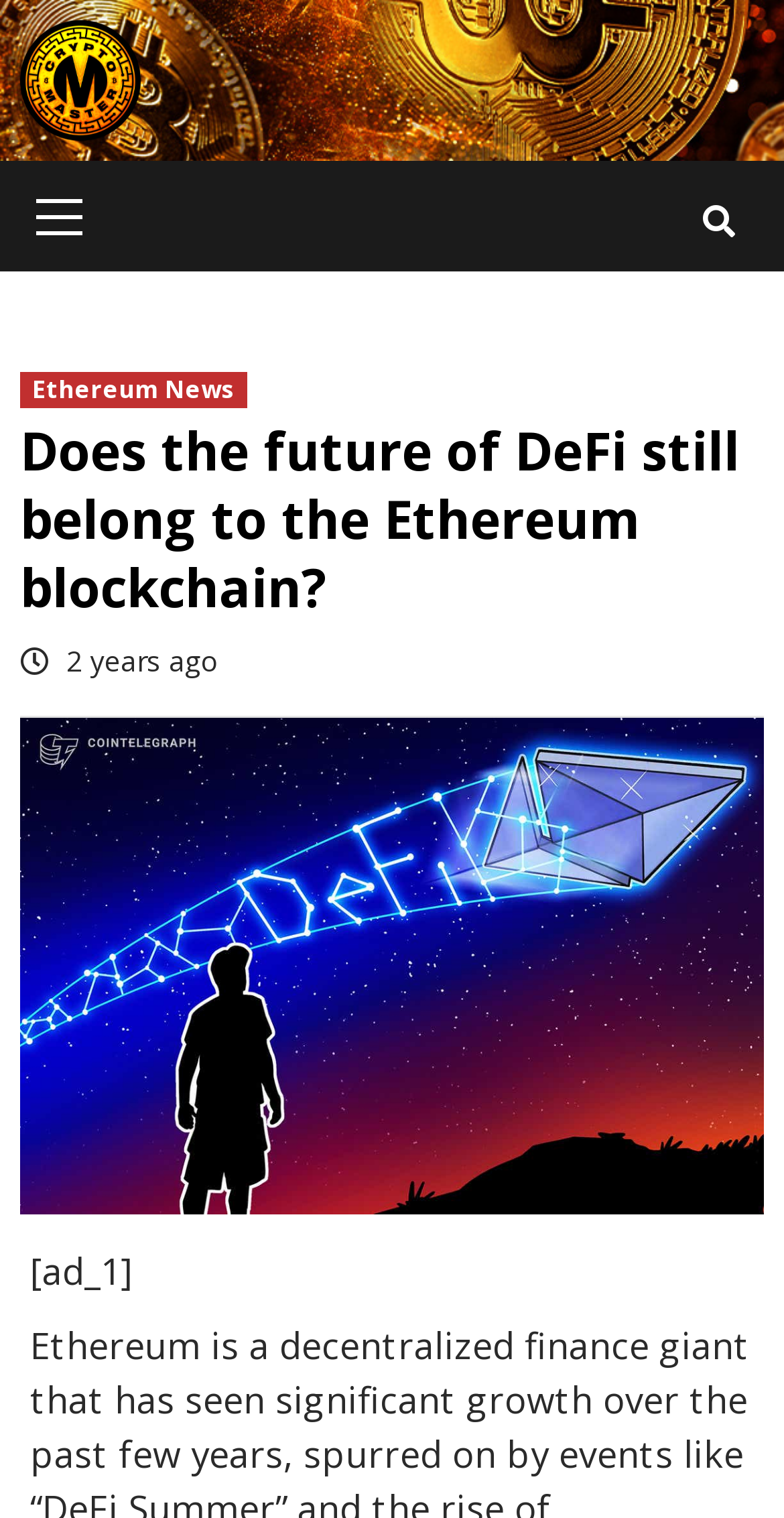Elaborate on the information and visuals displayed on the webpage.

The webpage appears to be an article page from Crypto-Master, a cryptocurrency-related website. At the top left, there is a logo of Crypto-Master, which is an image with a link to the website's homepage. Next to the logo, there is a primary menu link.

On the top right, there is a search icon, represented by a magnifying glass symbol. Below the search icon, there is a header section that spans the entire width of the page. Within this section, there are three main elements: a link to "Ethereum News", a heading that reads "Does the future of DeFi still belong to the Ethereum blockchain?", and a timestamp indicating that the article was published 2 years ago.

Below the heading, there is a large image related to the article's topic. The image takes up most of the page's width. At the bottom of the page, there is a small text element containing an advertisement label.

Overall, the webpage has a simple and clean layout, with a clear hierarchy of elements and a focus on the main article content.